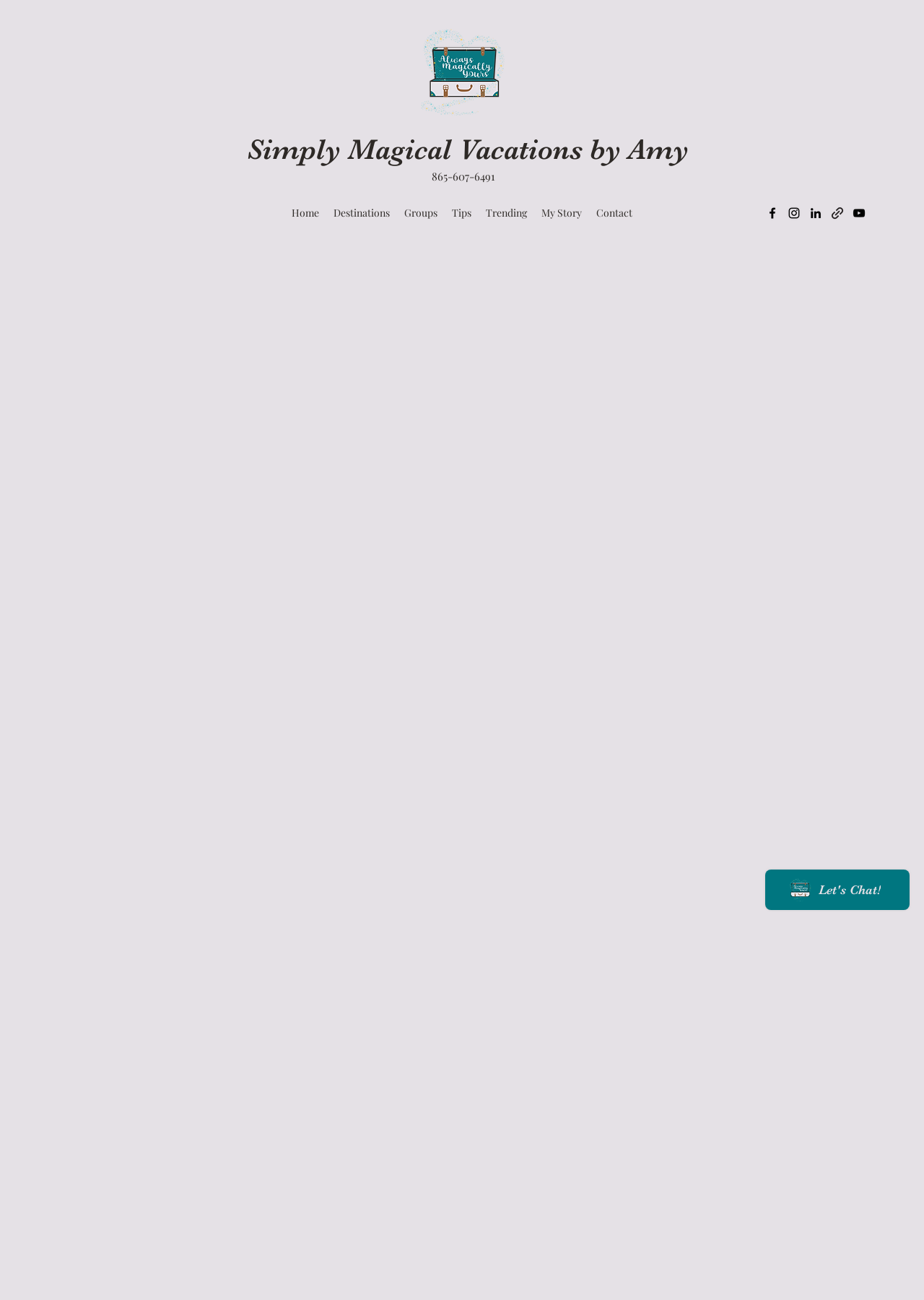Kindly determine the bounding box coordinates for the area that needs to be clicked to execute this instruction: "Chat with Wix".

[0.82, 0.663, 1.0, 0.711]